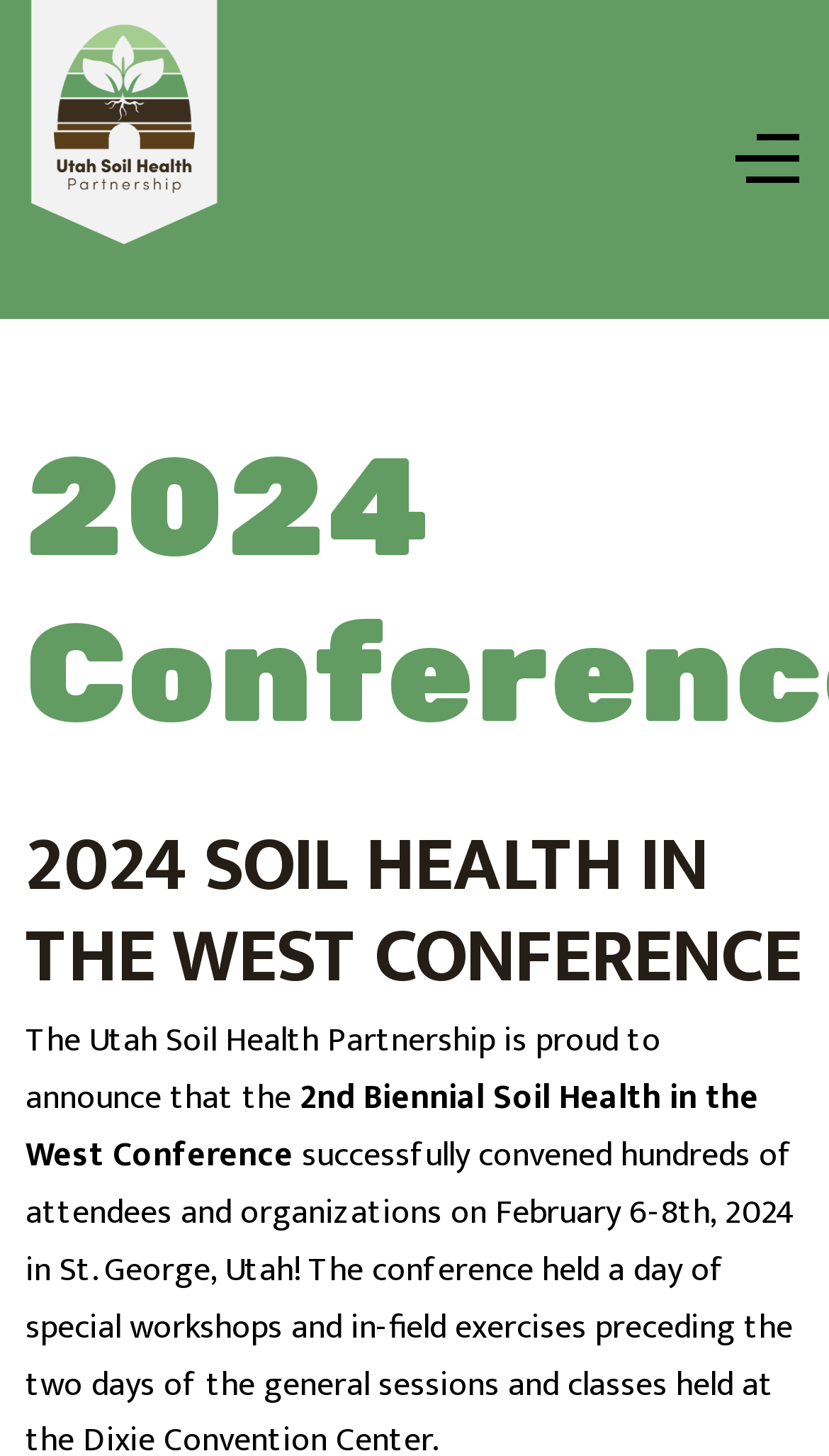Please provide a comprehensive response to the question based on the details in the image: What is the theme of the 2024 conference?

I found the answer by reading the text of the heading element which says '2024 SOIL HEALTH IN THE WEST CONFERENCE'.